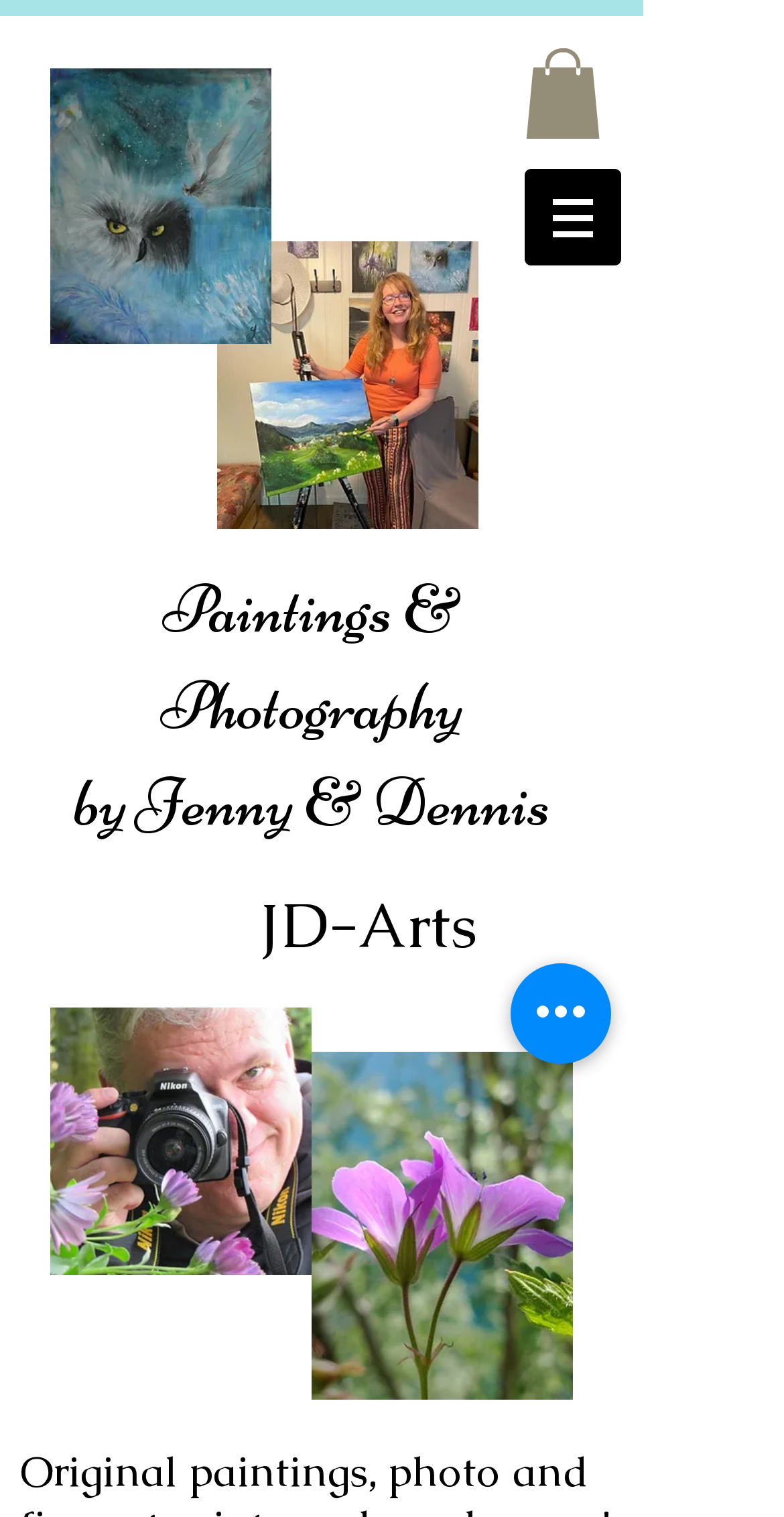Predict the bounding box of the UI element based on the description: "Spencer Judy". The coordinates should be four float numbers between 0 and 1, formatted as [left, top, right, bottom].

None